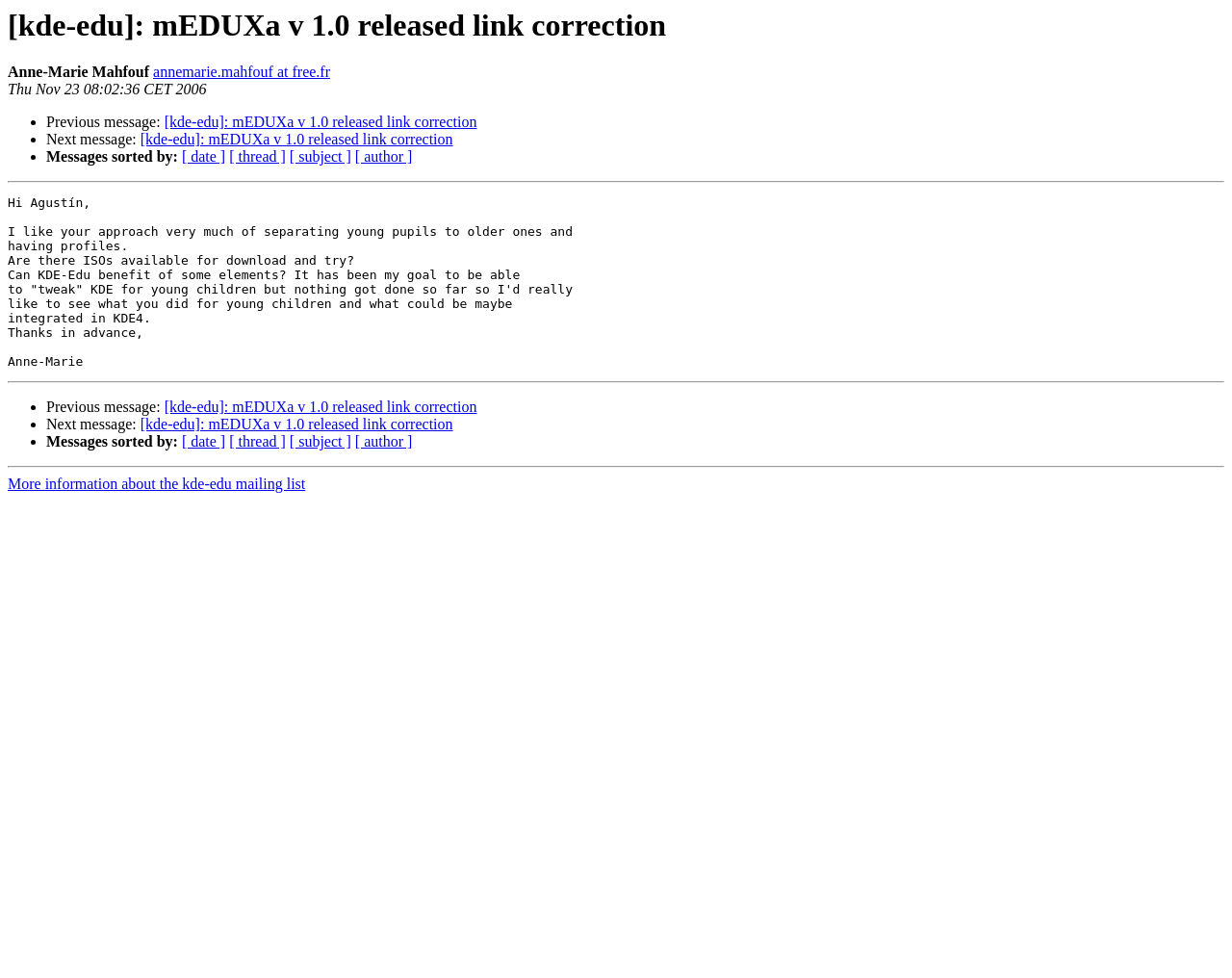Pinpoint the bounding box coordinates of the element to be clicked to execute the instruction: "Sort messages by date".

[0.148, 0.152, 0.183, 0.169]